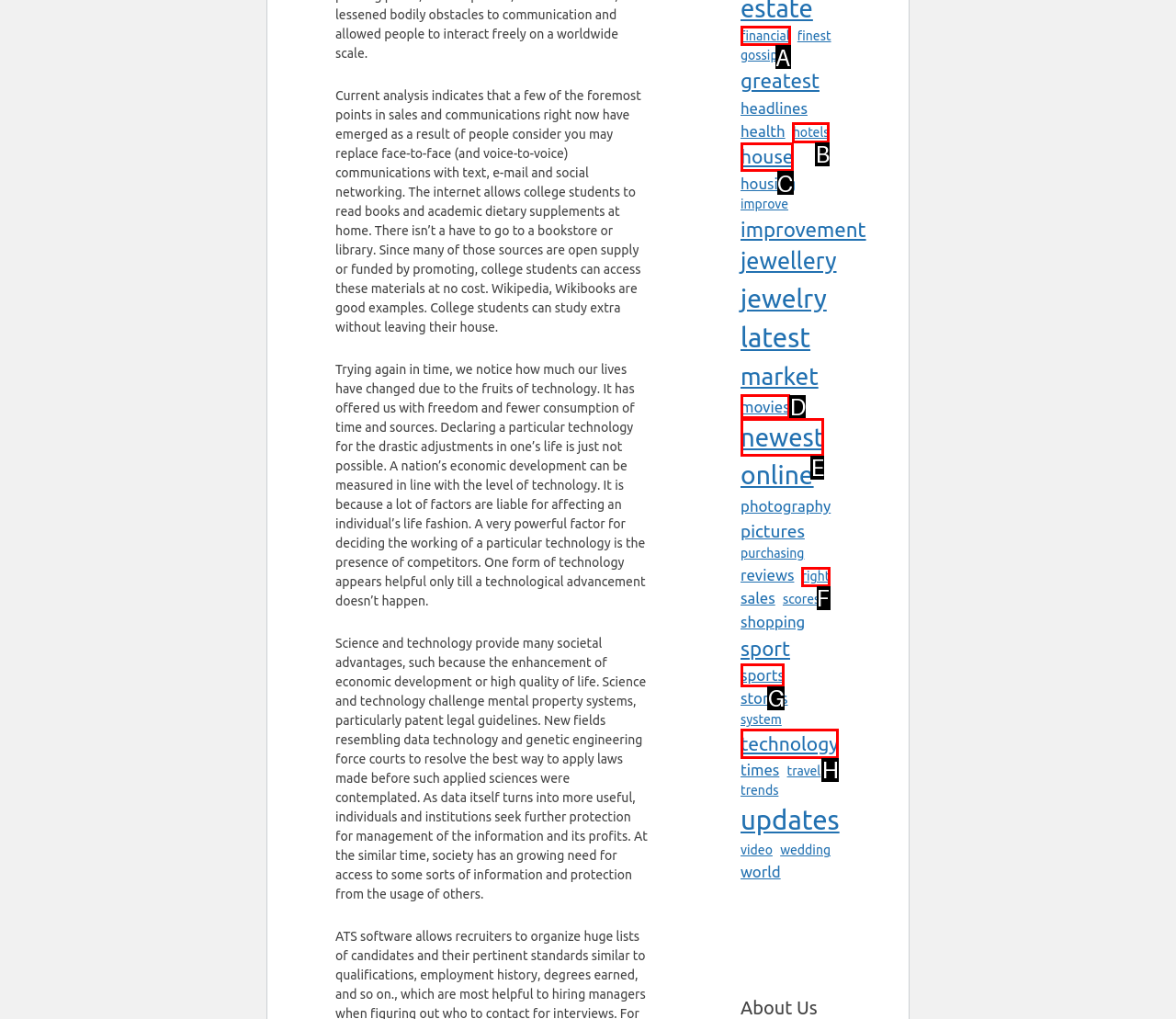Choose the HTML element that should be clicked to achieve this task: Click the link to read about the surge of crime
Respond with the letter of the correct choice.

None